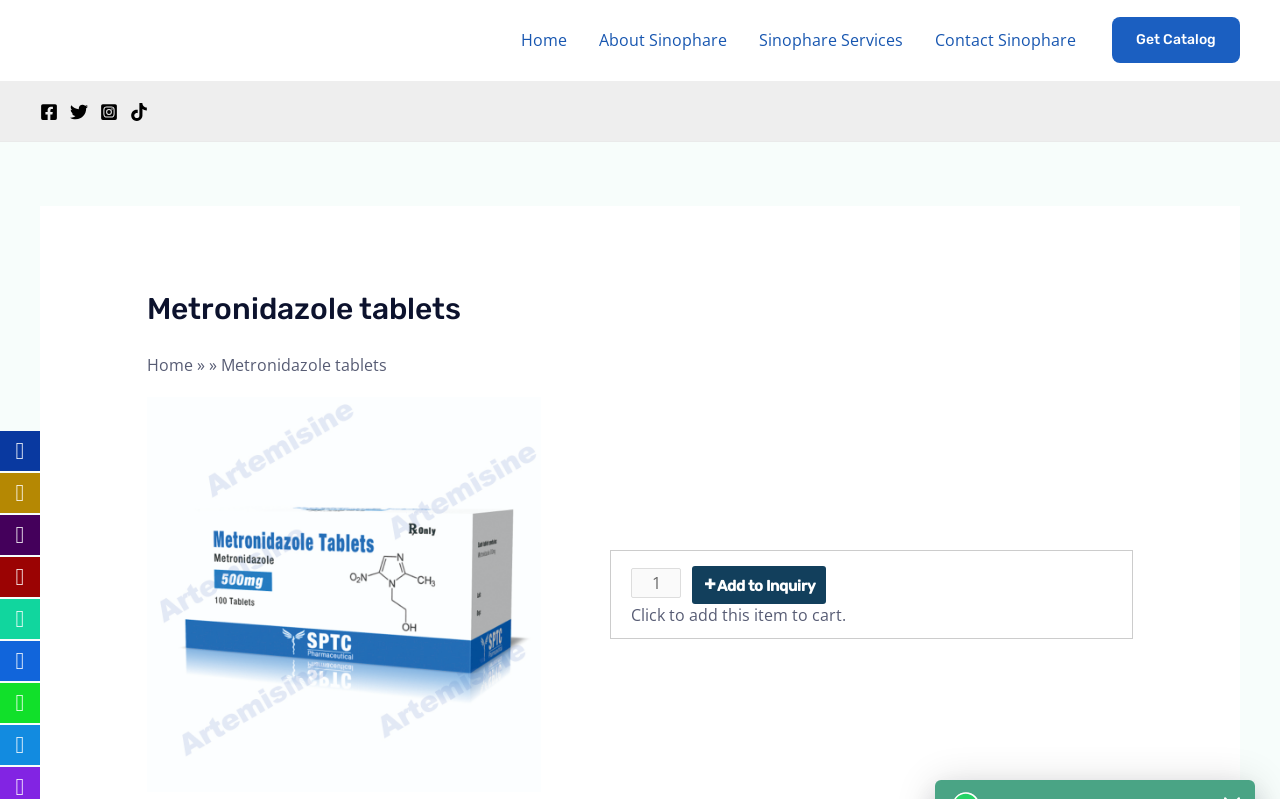Highlight the bounding box coordinates of the element you need to click to perform the following instruction: "Click on 'Celebrate Father’s Day with a FREE Croissant at Village Grocer!' promotion."

None